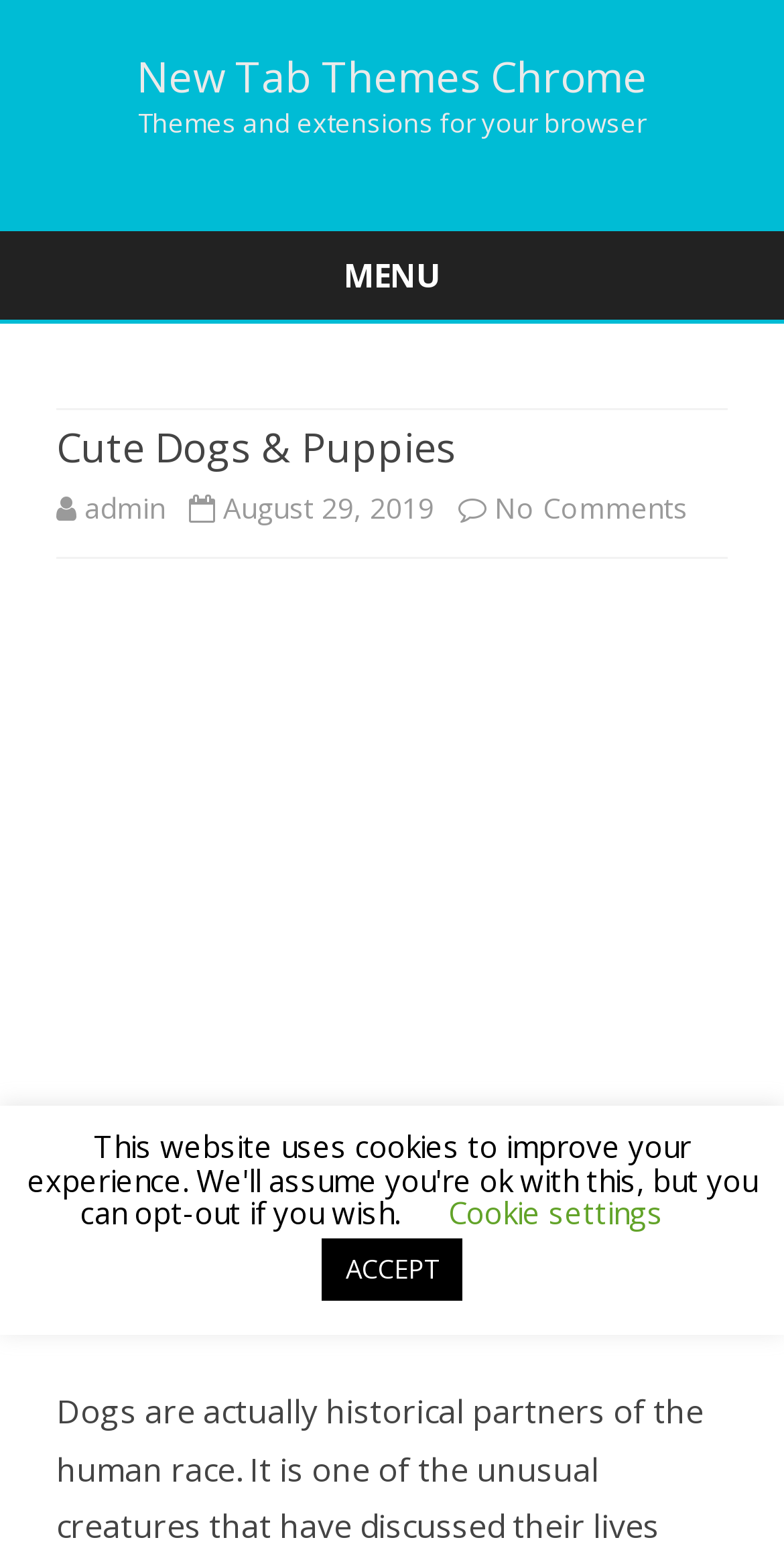Provide the bounding box coordinates for the specified HTML element described in this description: "New Tab Themes Chrome". The coordinates should be four float numbers ranging from 0 to 1, in the format [left, top, right, bottom].

[0.174, 0.036, 0.826, 0.064]